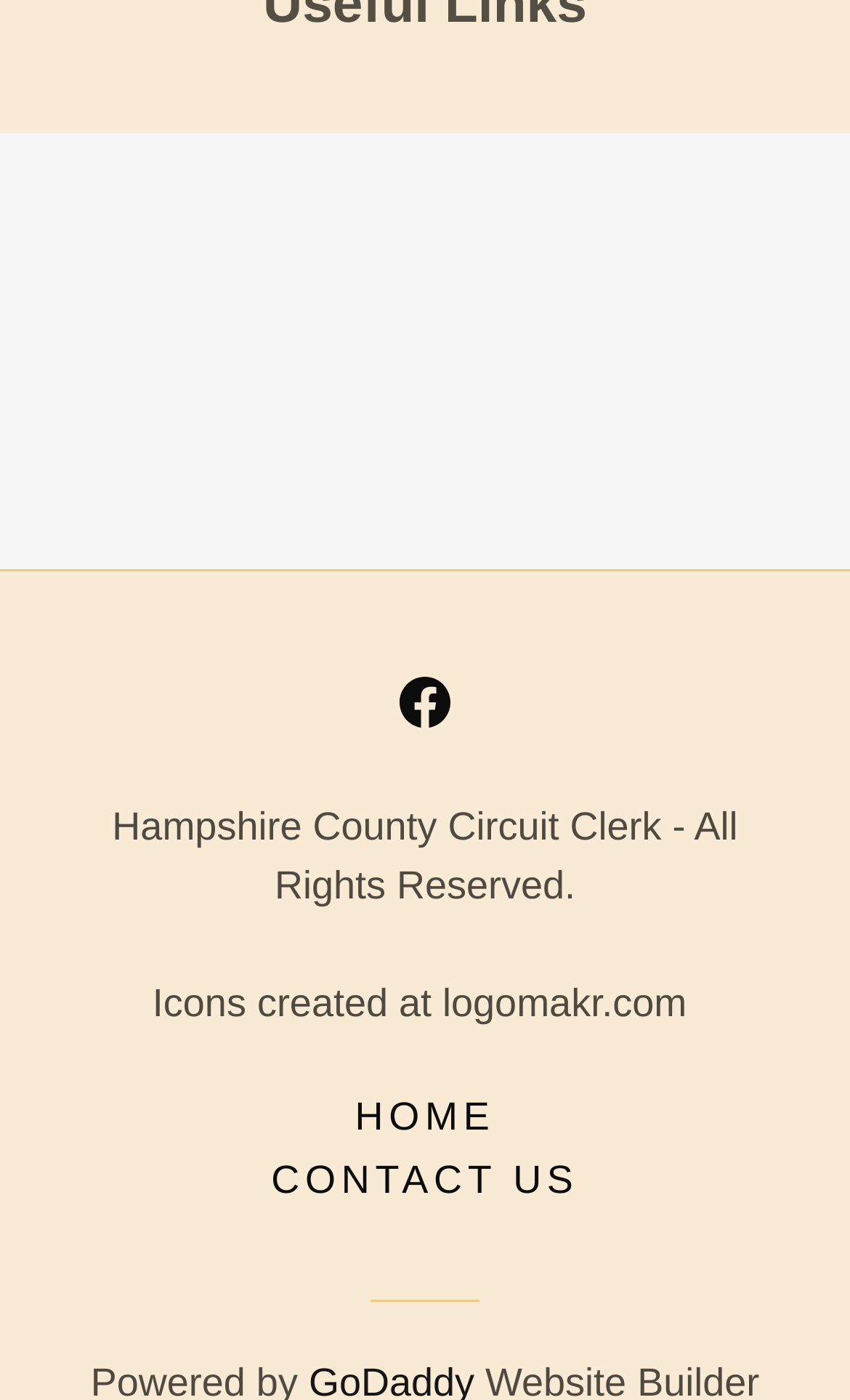Locate the UI element described by aria-label="Facebook Social Link" and provide its bounding box coordinates. Use the format (top-left x, top-left y, bottom-right x, bottom-right y) with all values as floating point numbers between 0 and 1.

[0.449, 0.471, 0.551, 0.533]